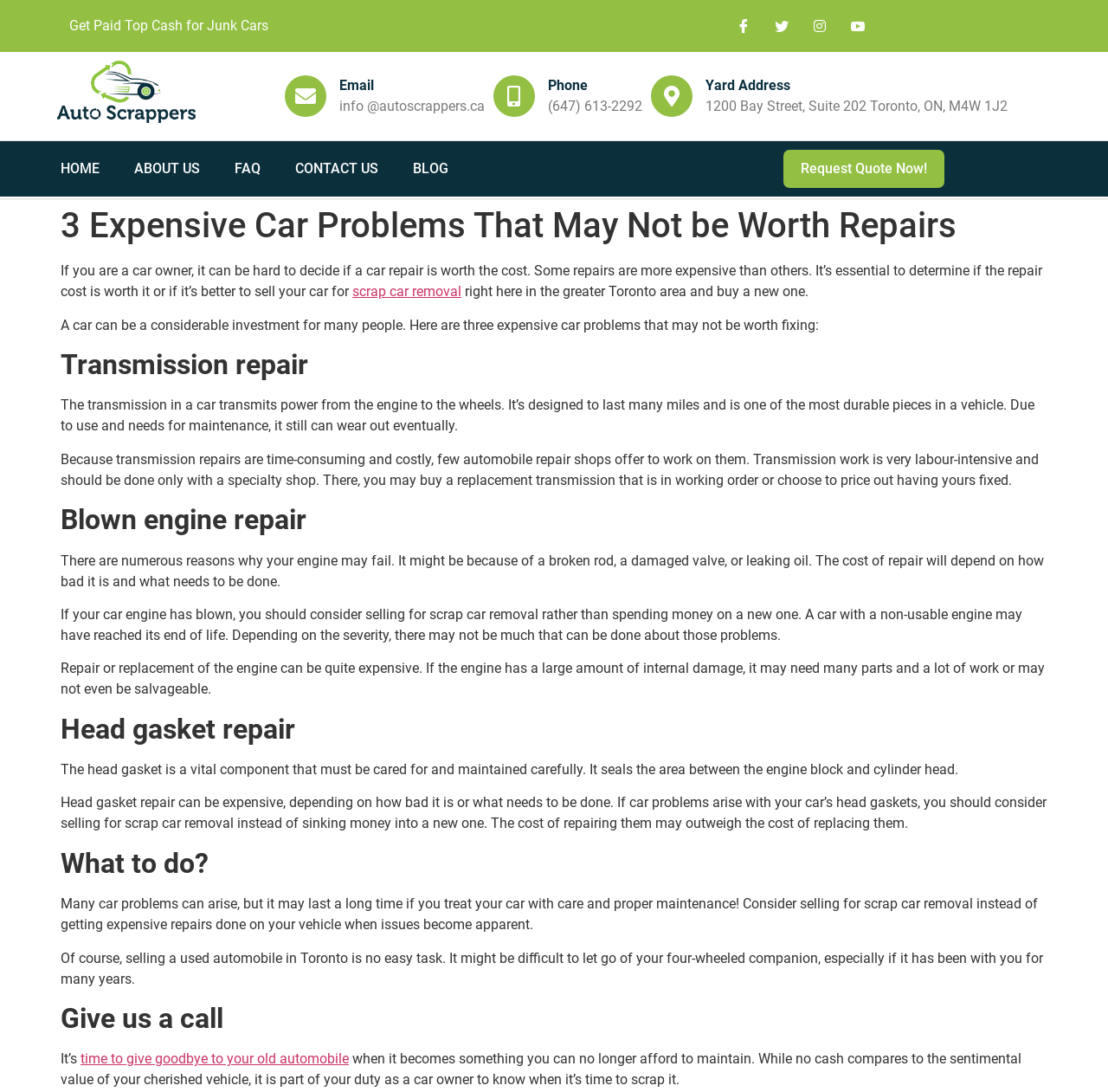Please identify the coordinates of the bounding box that should be clicked to fulfill this instruction: "Click on Facebook link".

[0.659, 0.012, 0.683, 0.036]